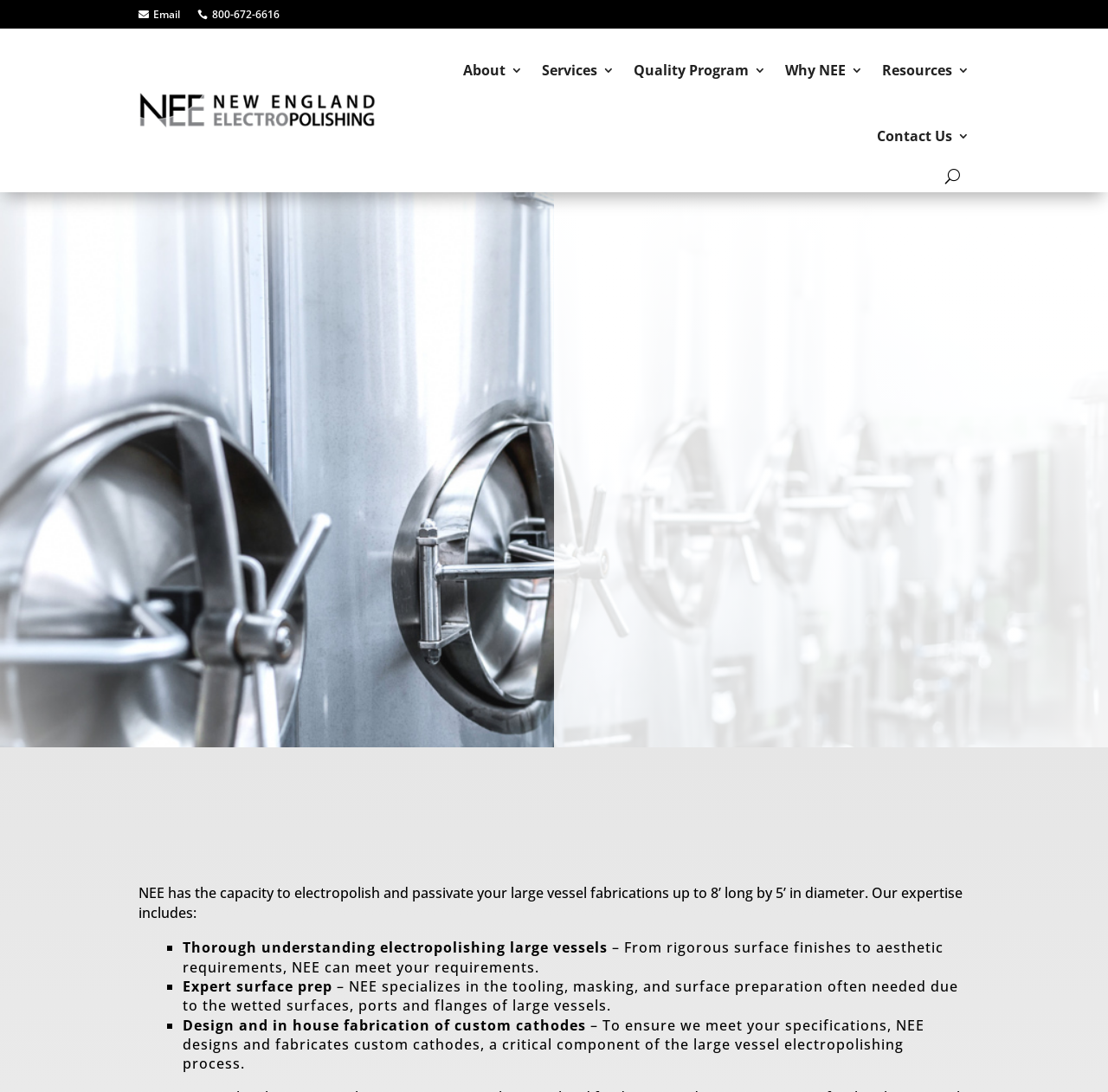What is the purpose of custom cathodes in electropolishing?
Refer to the image and provide a one-word or short phrase answer.

To ensure meeting specifications